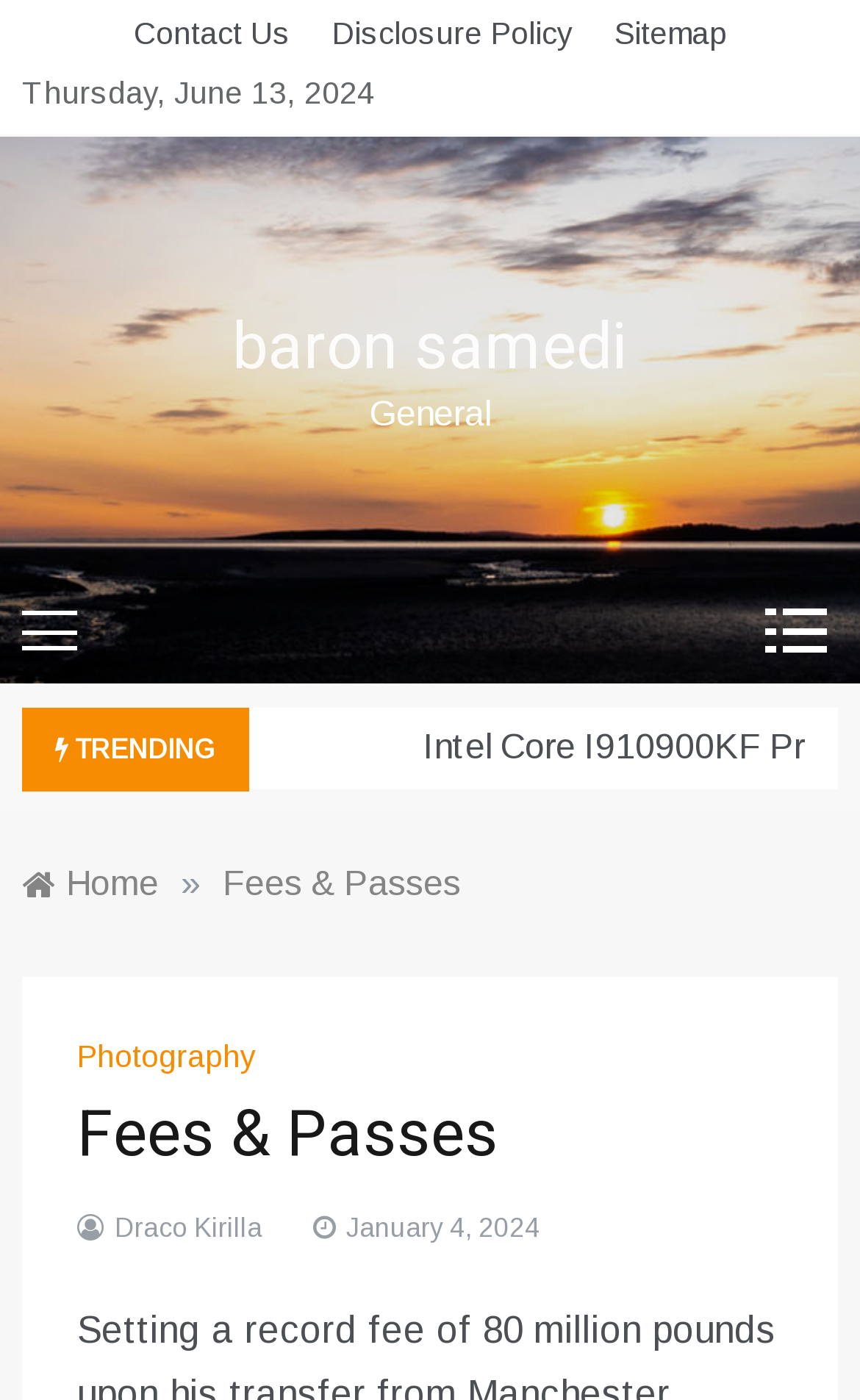Locate the bounding box coordinates of the region to be clicked to comply with the following instruction: "go to contact us". The coordinates must be four float numbers between 0 and 1, in the form [left, top, right, bottom].

[0.155, 0.011, 0.337, 0.036]